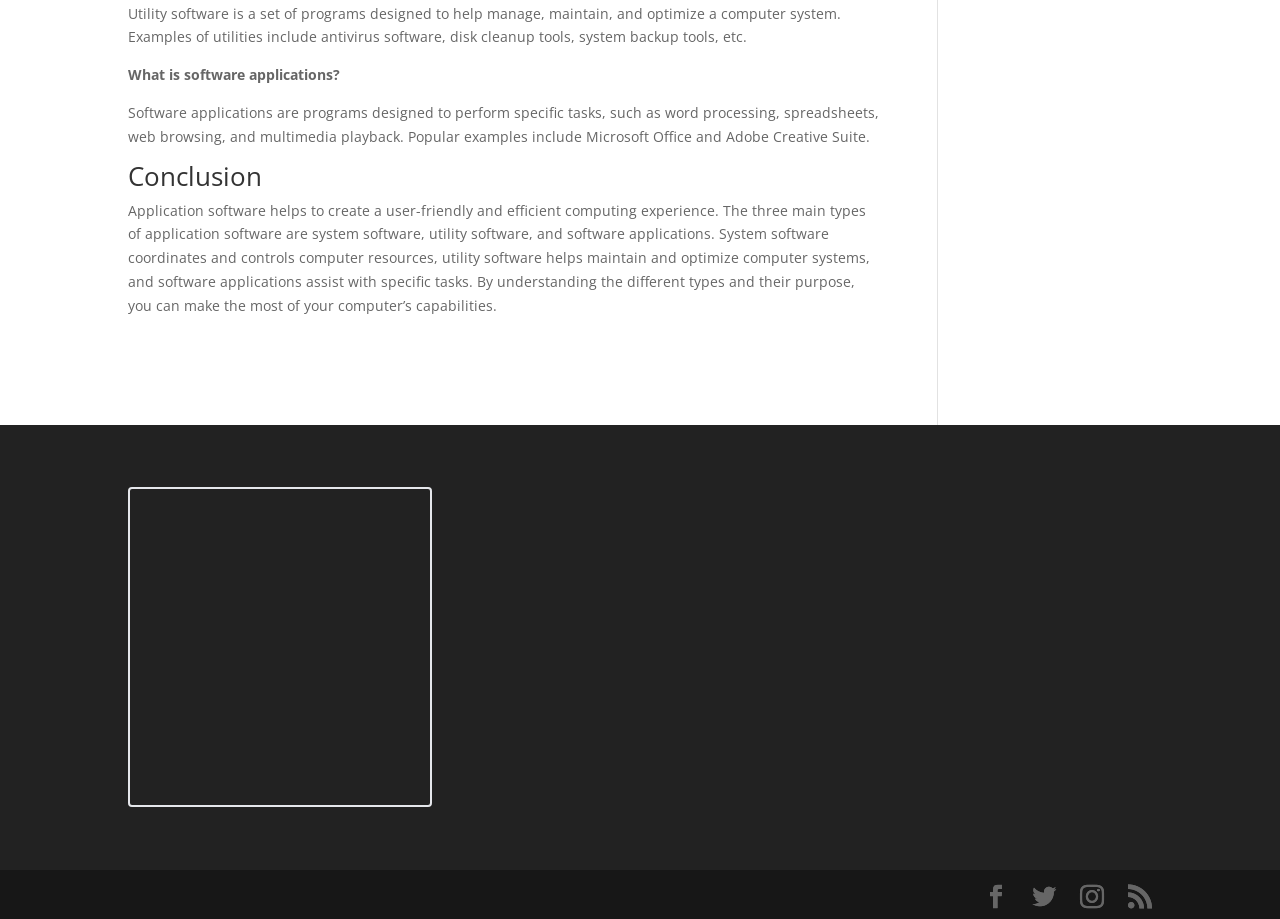Find the bounding box of the UI element described as: "Twitter". The bounding box coordinates should be given as four float values between 0 and 1, i.e., [left, top, right, bottom].

[0.806, 0.963, 0.825, 0.99]